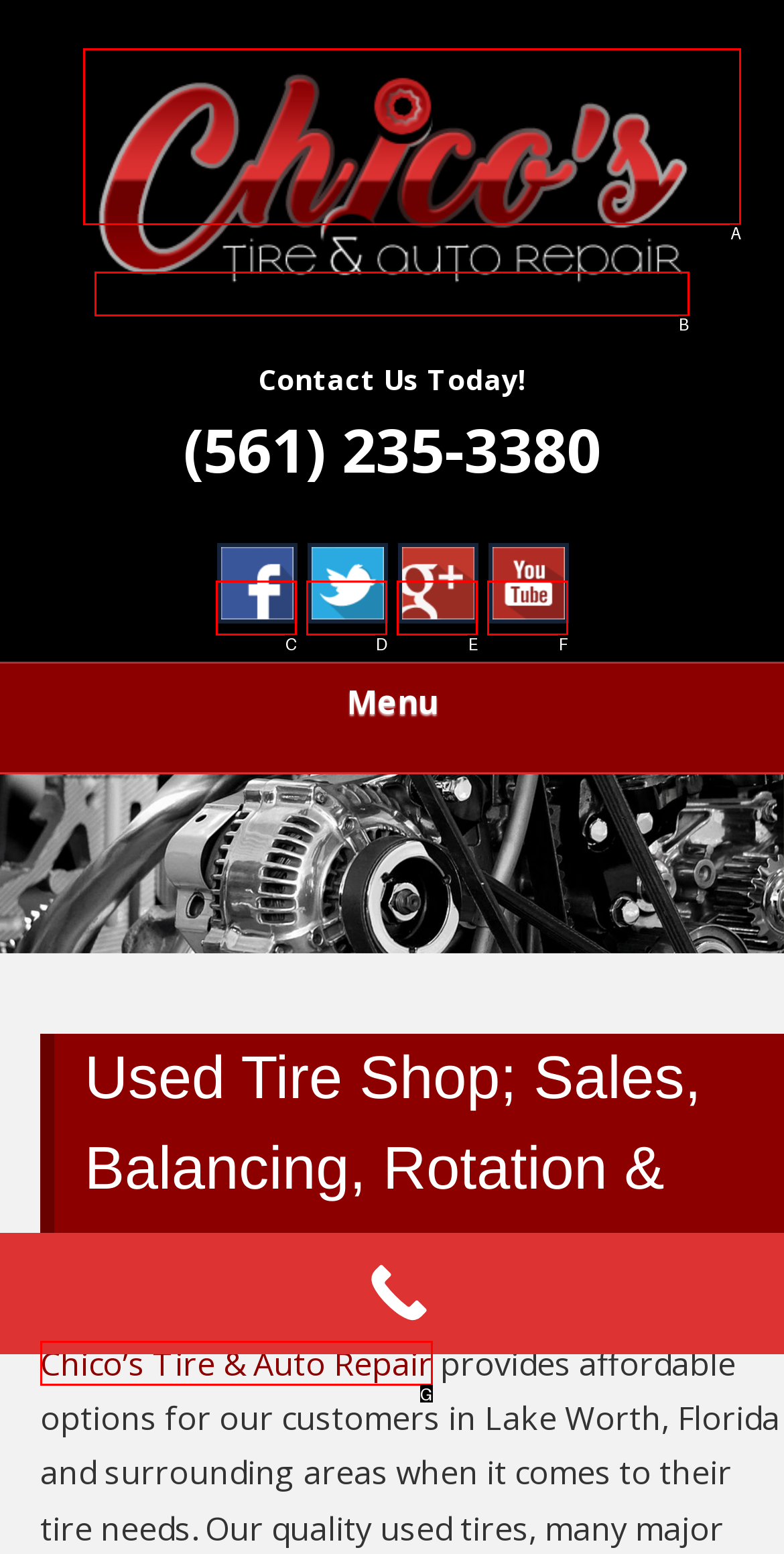Based on the element description: alt="Google +", choose the best matching option. Provide the letter of the option directly.

E